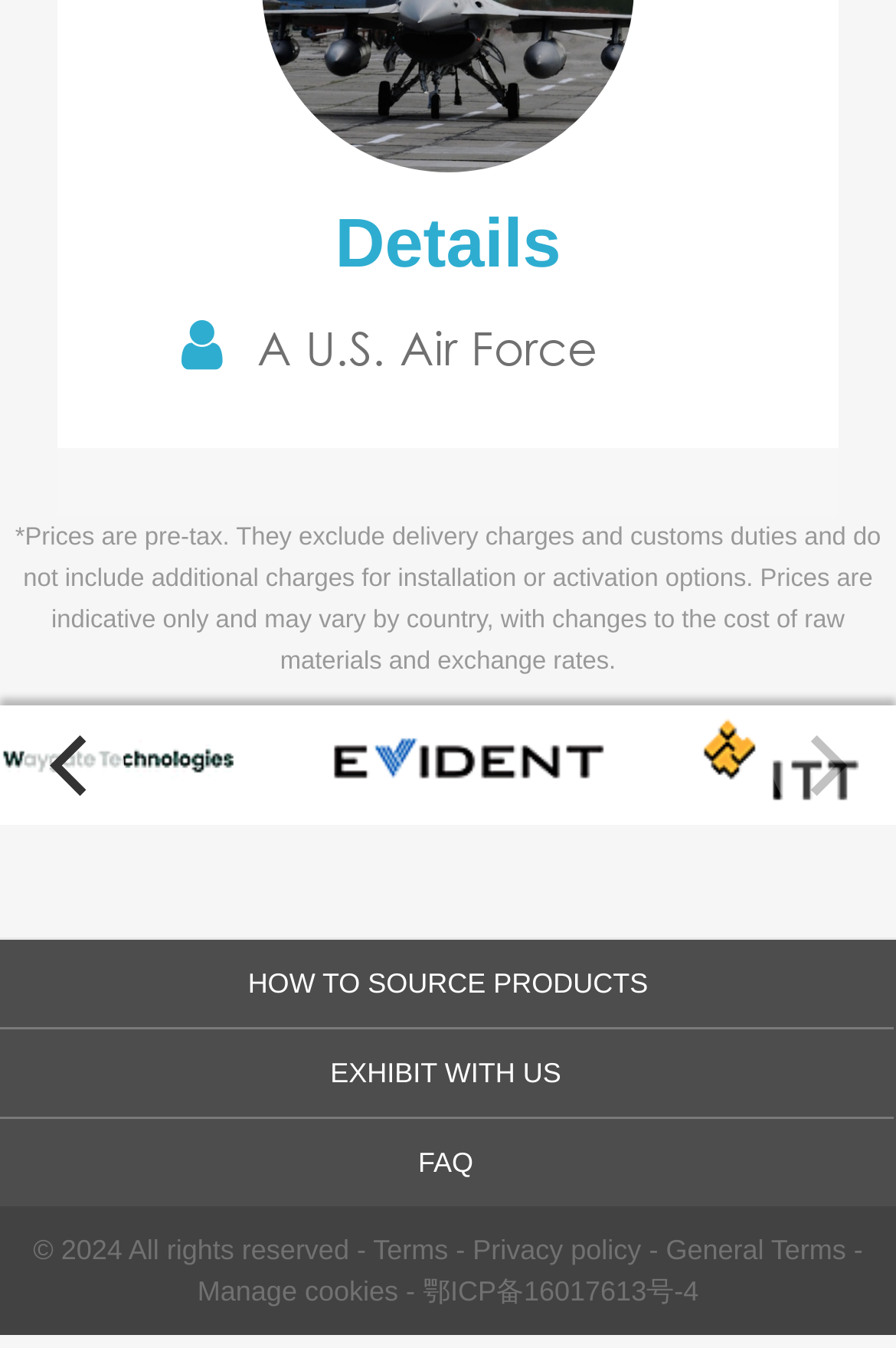Please identify the bounding box coordinates of the element I should click to complete this instruction: 'Click the 'previous' button'. The coordinates should be given as four float numbers between 0 and 1, like this: [left, top, right, bottom].

[0.026, 0.531, 0.138, 0.606]